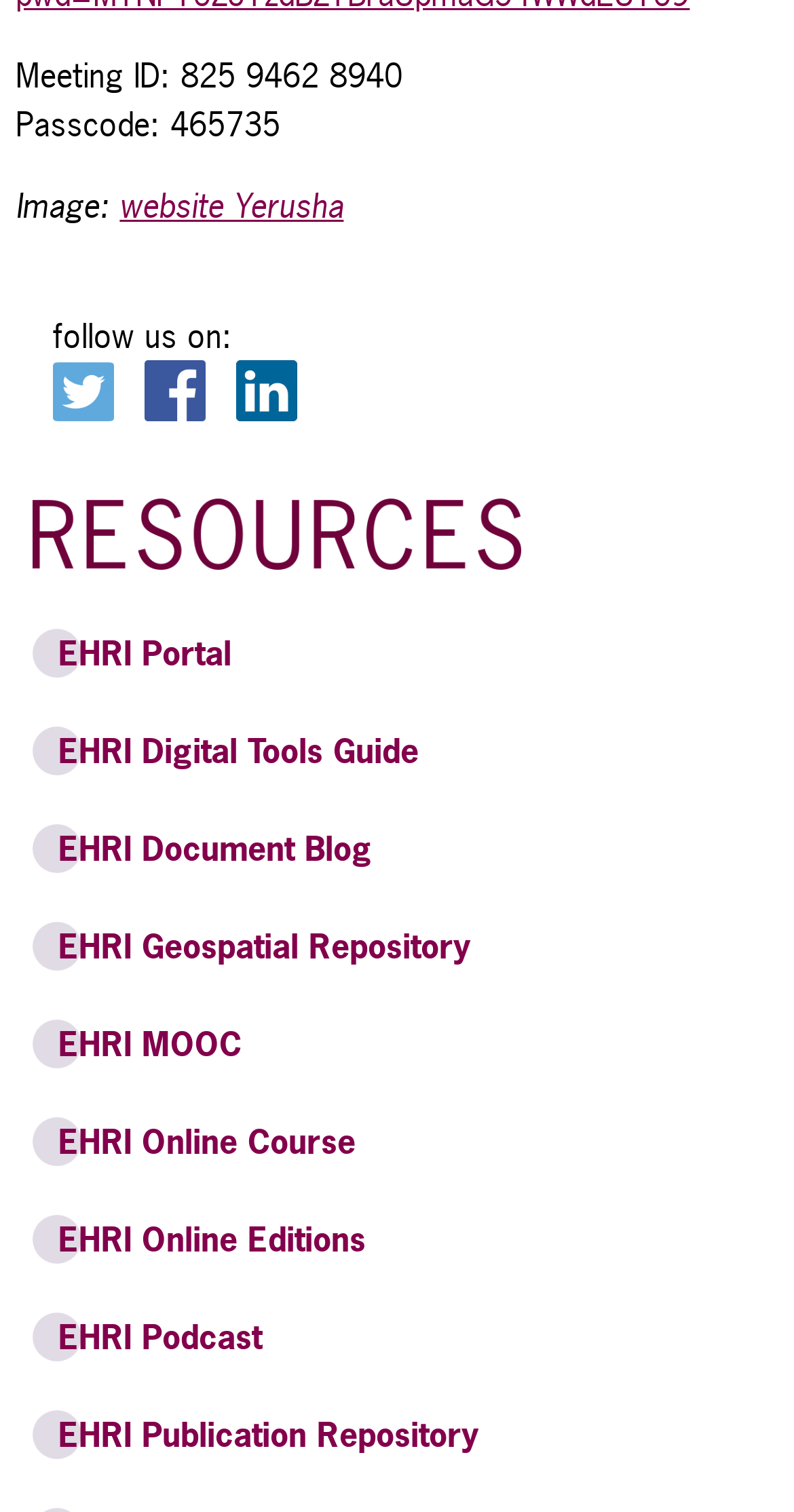Determine the bounding box coordinates of the region to click in order to accomplish the following instruction: "Check out EHRI Document Blog". Provide the coordinates as four float numbers between 0 and 1, specifically [left, top, right, bottom].

[0.041, 0.546, 0.469, 0.576]